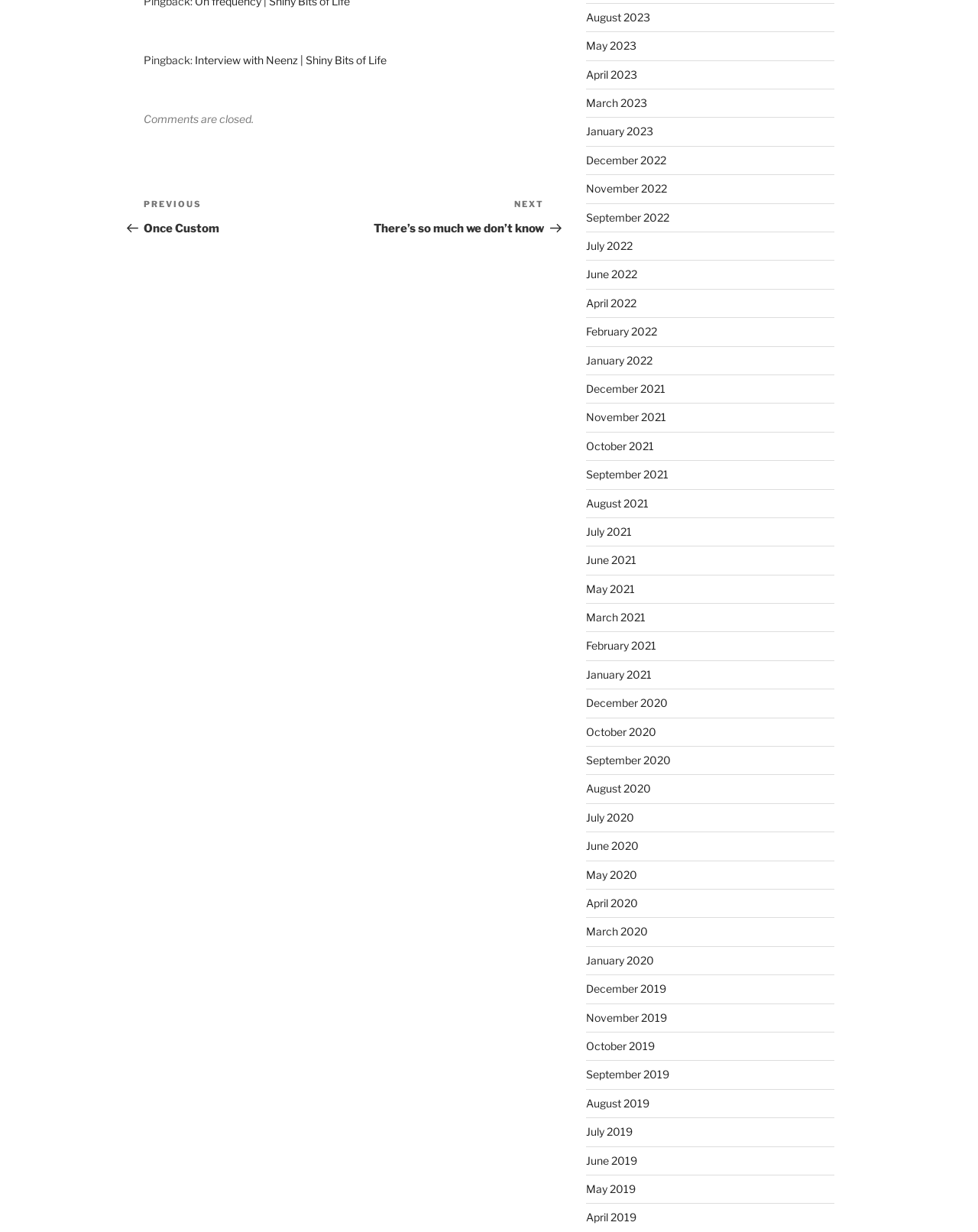Please identify the bounding box coordinates of the clickable element to fulfill the following instruction: "View next post". The coordinates should be four float numbers between 0 and 1, i.e., [left, top, right, bottom].

[0.352, 0.161, 0.556, 0.191]